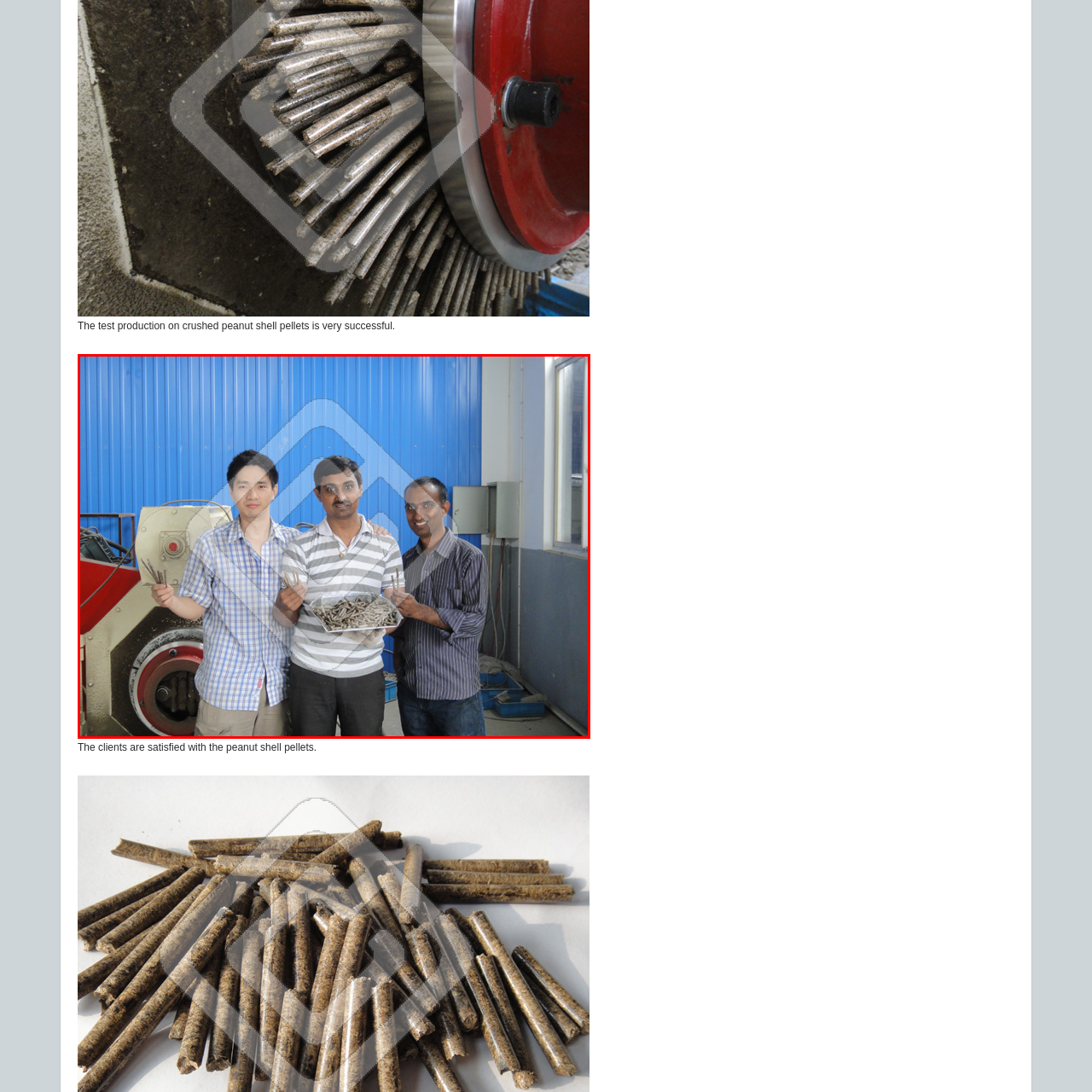What is the color of the wall in the backdrop?
Observe the image part marked by the red bounding box and give a detailed answer to the question.

The backdrop features a blue wall and industrial machinery, emphasizing the production environment.